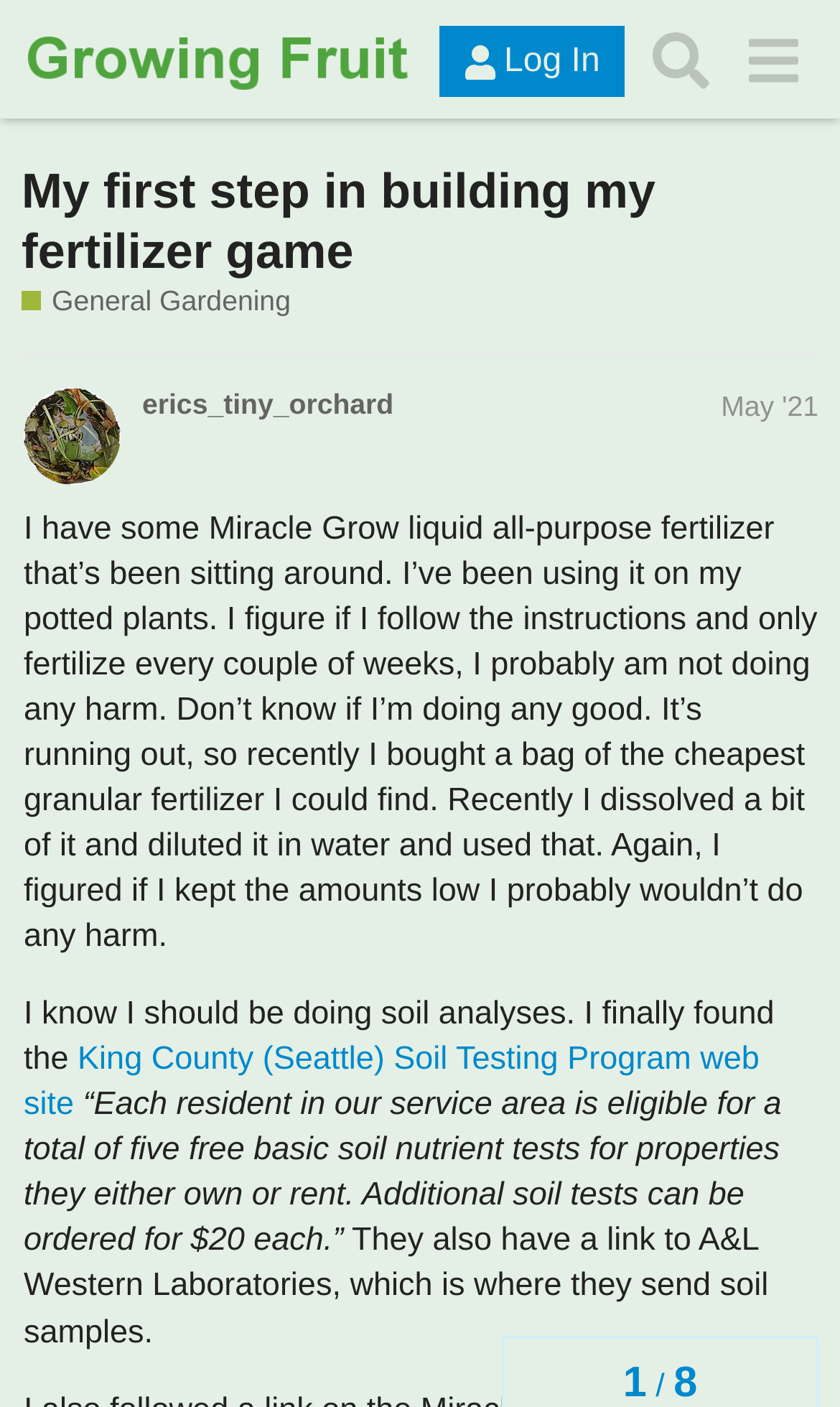What is the cost of additional soil tests?
Please provide a comprehensive answer based on the contents of the image.

According to the webpage, the cost of additional soil tests is $20 each, as stated in the text '“Each resident in our service area is eligible for a total of five free basic soil nutrient tests for properties they either own or rent. Additional soil tests can be ordered for $20 each.”'